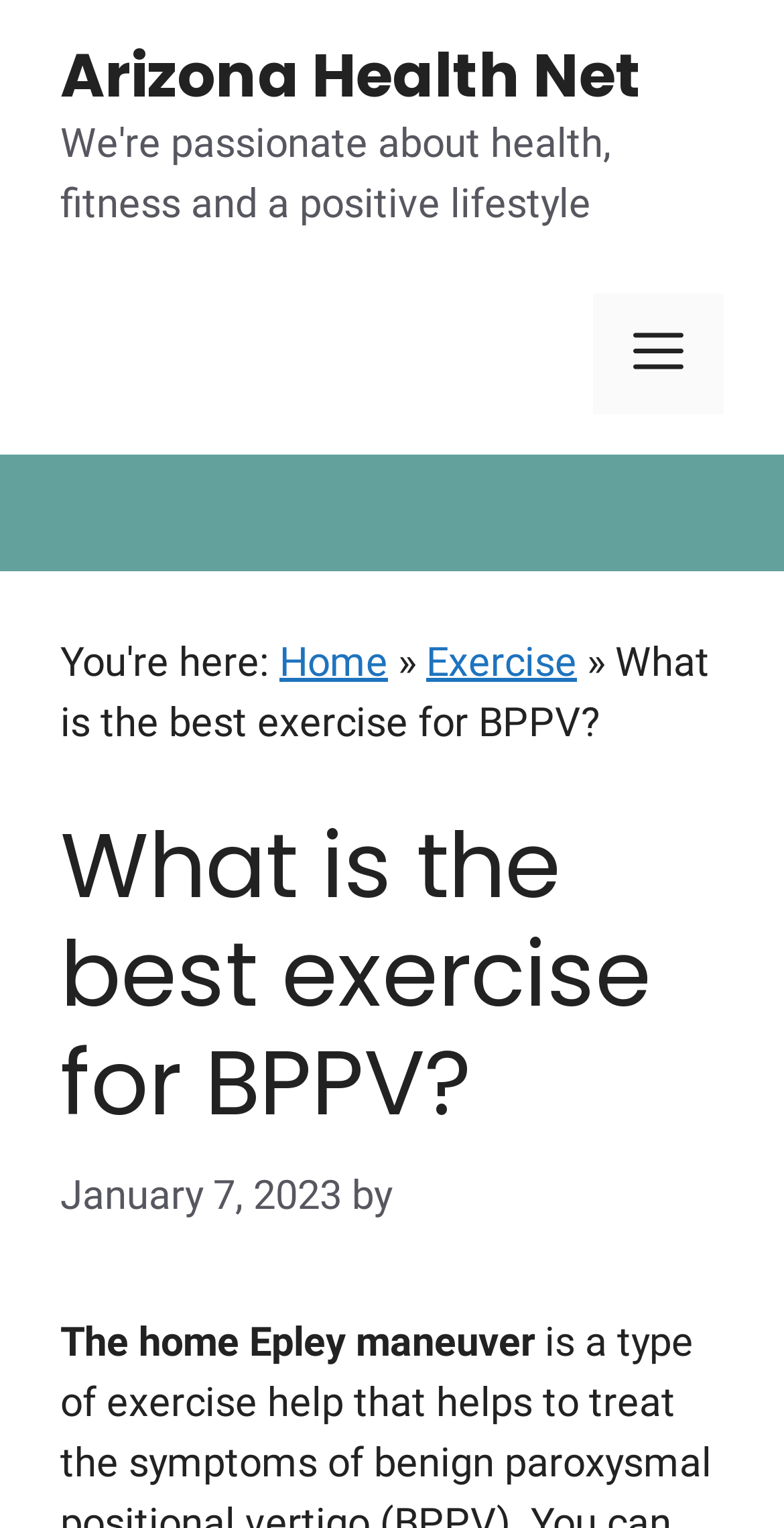What is the current page about?
Examine the webpage screenshot and provide an in-depth answer to the question.

I determined the topic of the current page by looking at the heading element, which contains the text 'What is the best exercise for BPPV?', and the static text element, which contains the text 'The home Epley maneuver'.